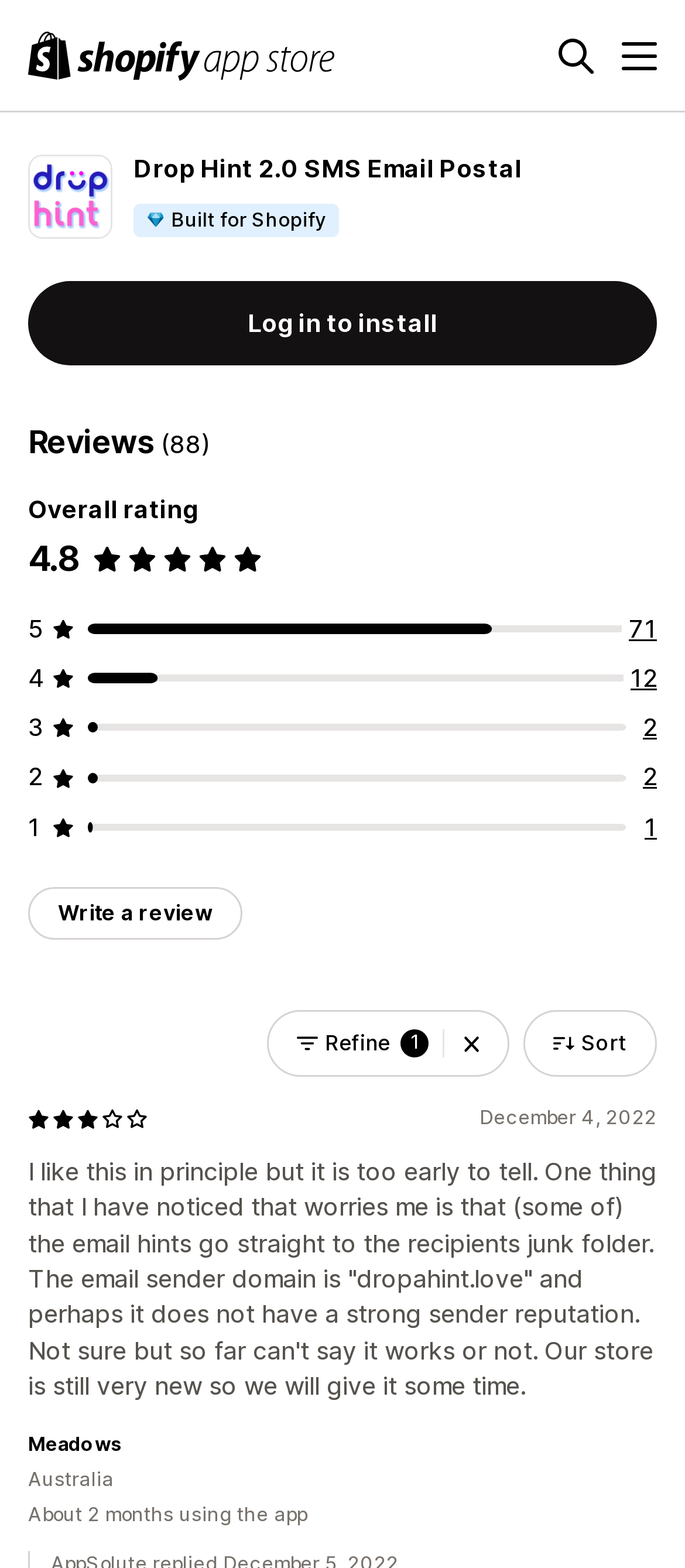Please locate and generate the primary heading on this webpage.

Drop Hint 2.0 SMS Email Postal